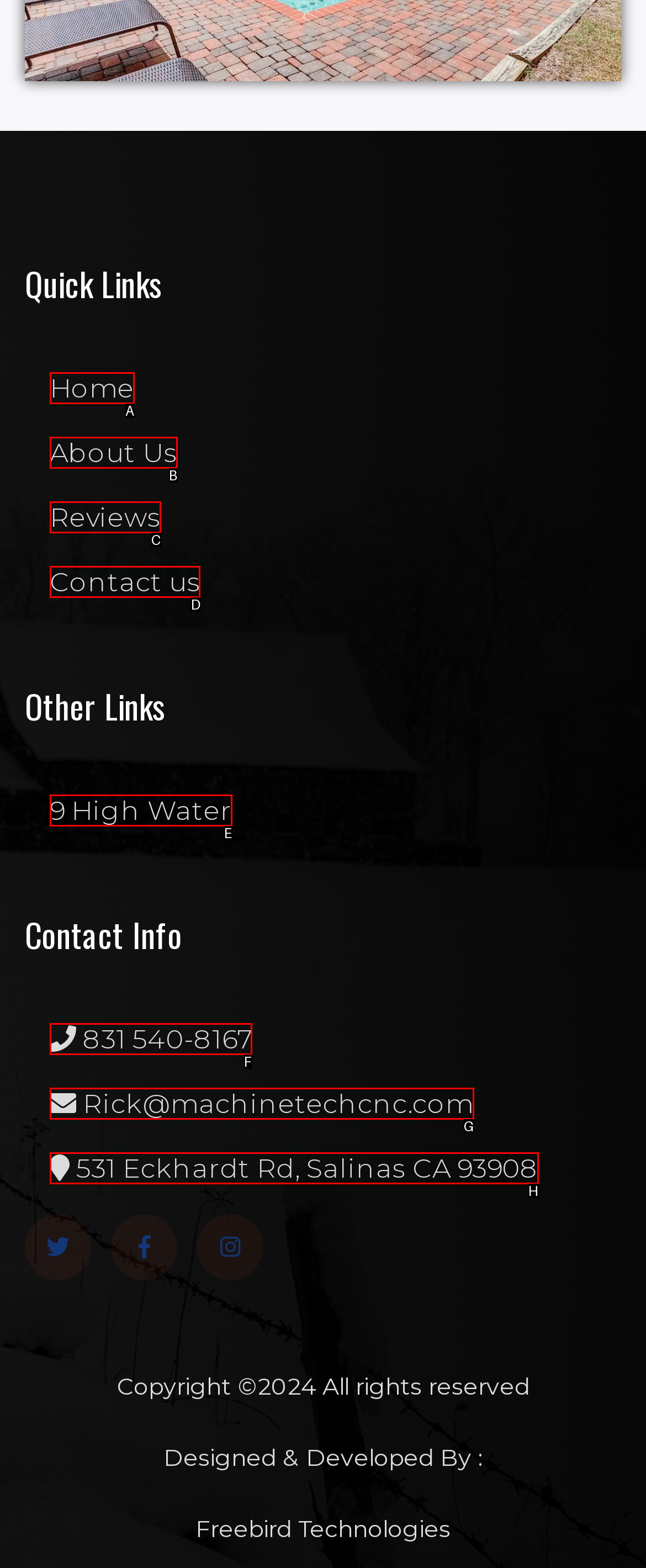Determine the HTML element to click for the instruction: contact us.
Answer with the letter corresponding to the correct choice from the provided options.

D